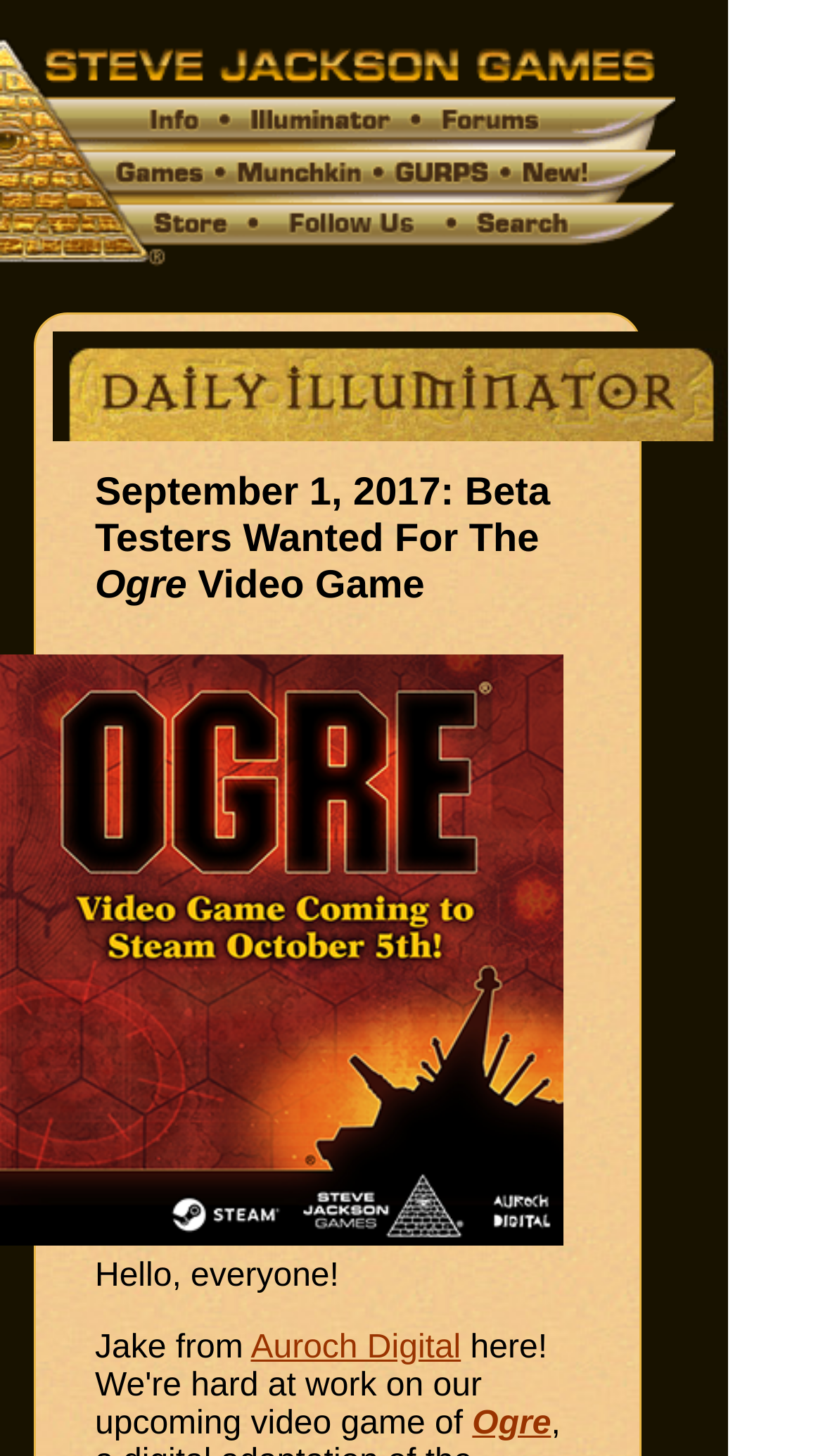Given the description: "Auroch Digital", determine the bounding box coordinates of the UI element. The coordinates should be formatted as four float numbers between 0 and 1, [left, top, right, bottom].

[0.305, 0.913, 0.56, 0.937]